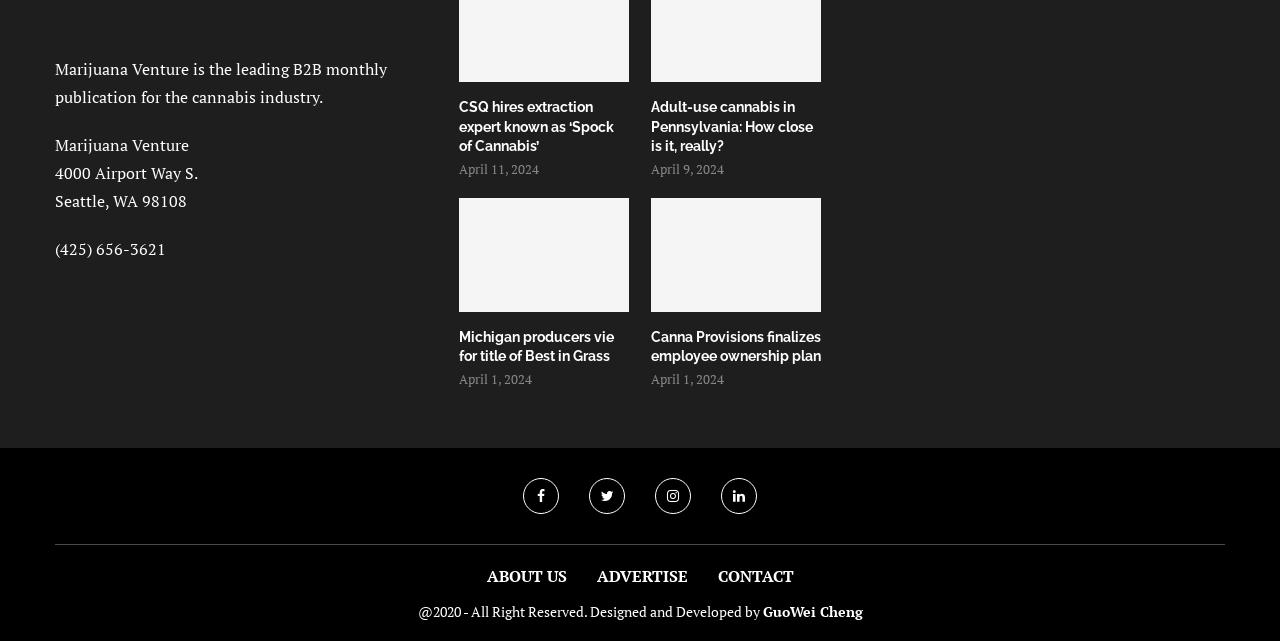What is the publication's address?
Carefully examine the image and provide a detailed answer to the question.

The publication's address can be found in the top section of the webpage, where it is written as '4000 Airport Way S.' along with the city and state 'Seattle, WA 98108'.